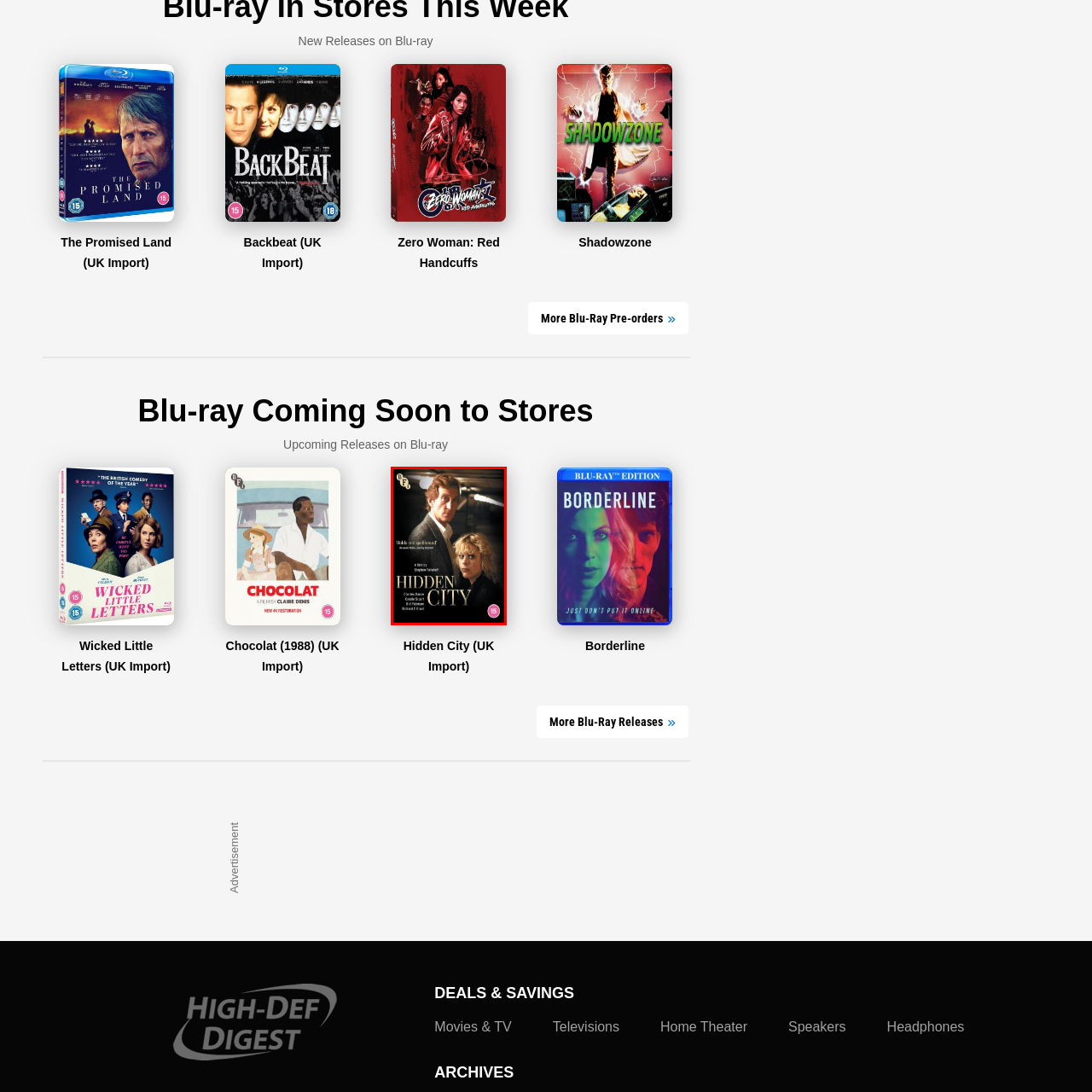Concentrate on the image marked by the red box, What is the British Board of Film Classification rating of the film?
 Your answer should be a single word or phrase.

15